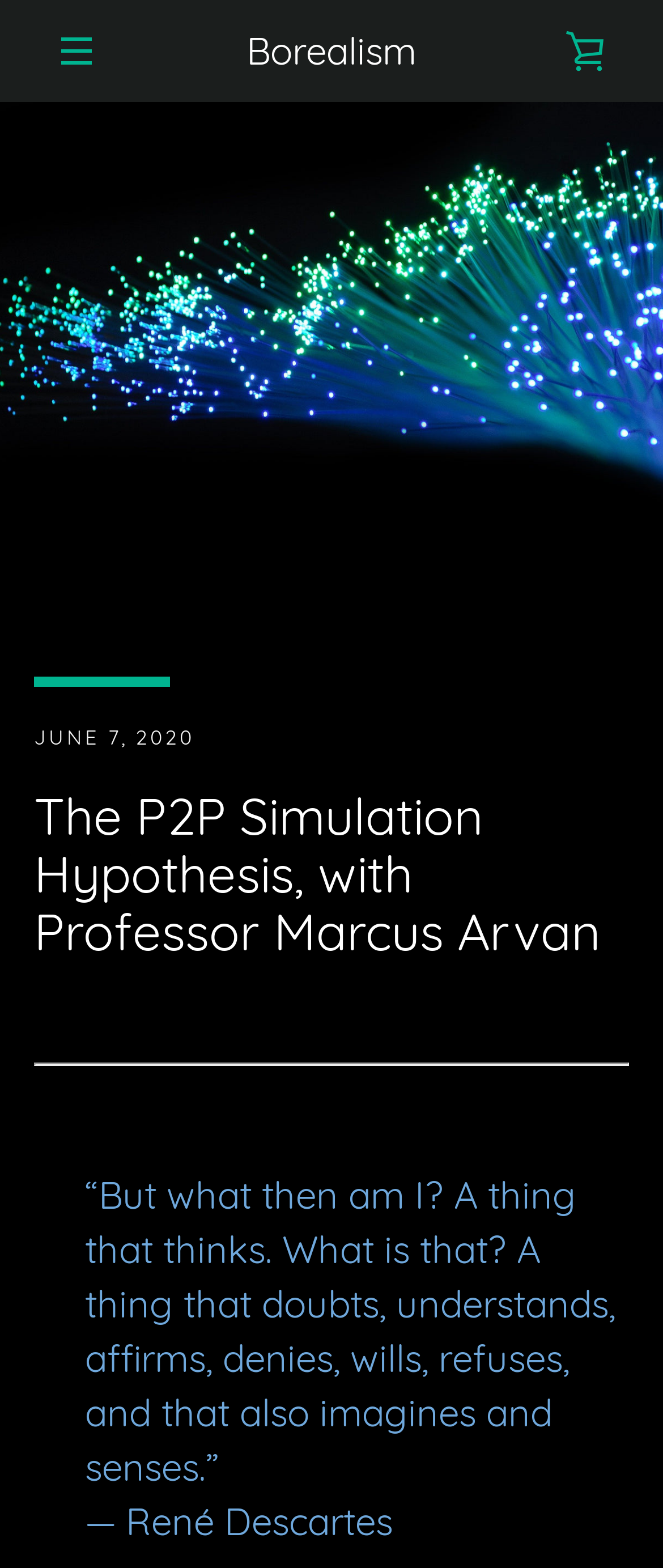Predict the bounding box coordinates of the UI element that matches this description: "Articles & Interviews". The coordinates should be in the format [left, top, right, bottom] with each value between 0 and 1.

[0.194, 0.143, 0.806, 0.199]